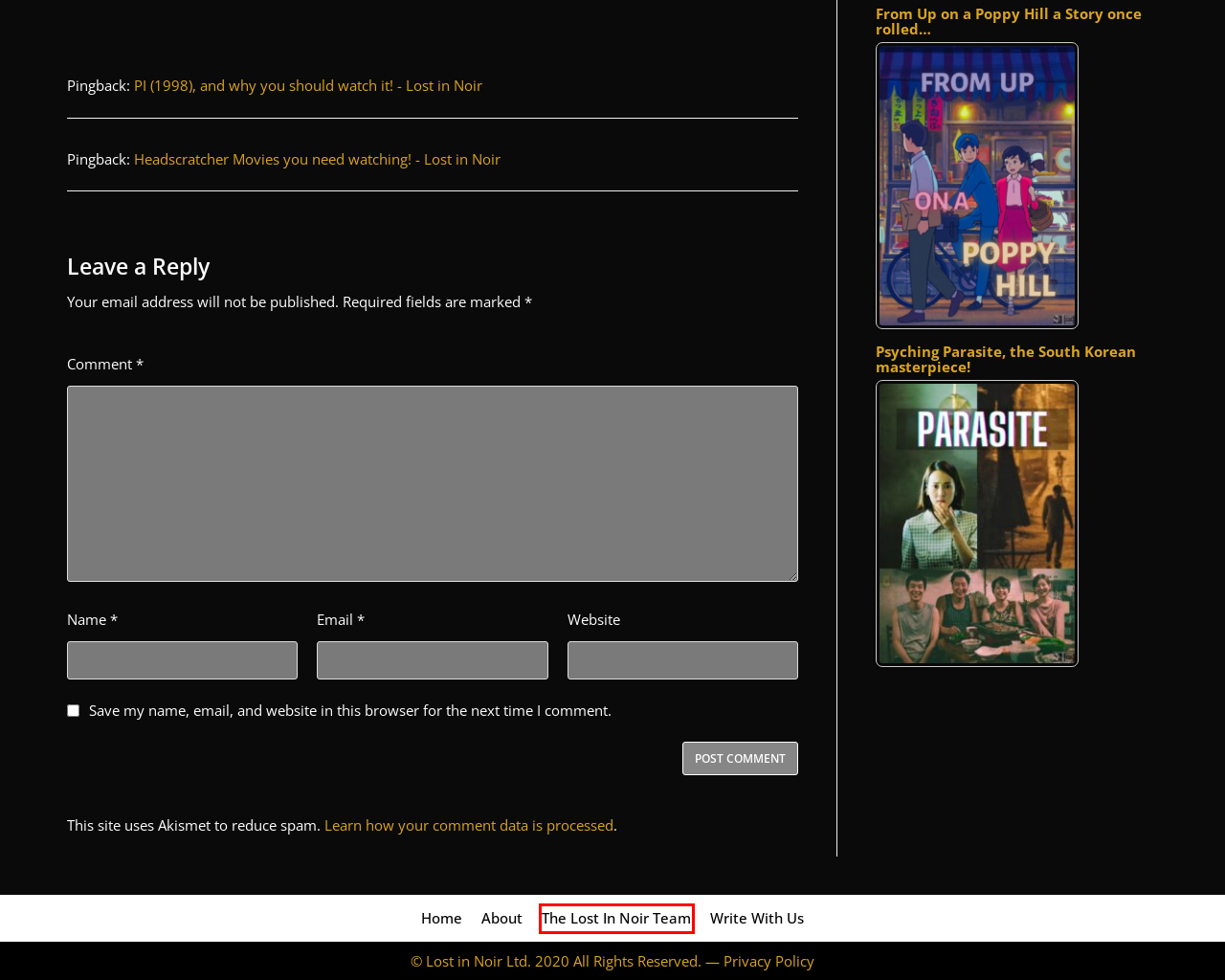You are presented with a screenshot of a webpage with a red bounding box. Select the webpage description that most closely matches the new webpage after clicking the element inside the red bounding box. The options are:
A. The Fountain (2006) - IMDb
B. From Up on a Poppy Hill a story once rolled - Lost in Noir
C. Buzzfeed Unsolved Supernatural: Binge No: 1 - Lost in Noir
D. About - Lost in Noir
E. Requiem for a Dream (2000) - IMDb
F. The Lost in Noir Team - Lost in Noir
G. Psyching Parasite, the South Korean masterpiece! - Lost in Noir
H. PI (1998) Archives - Lost in Noir

F